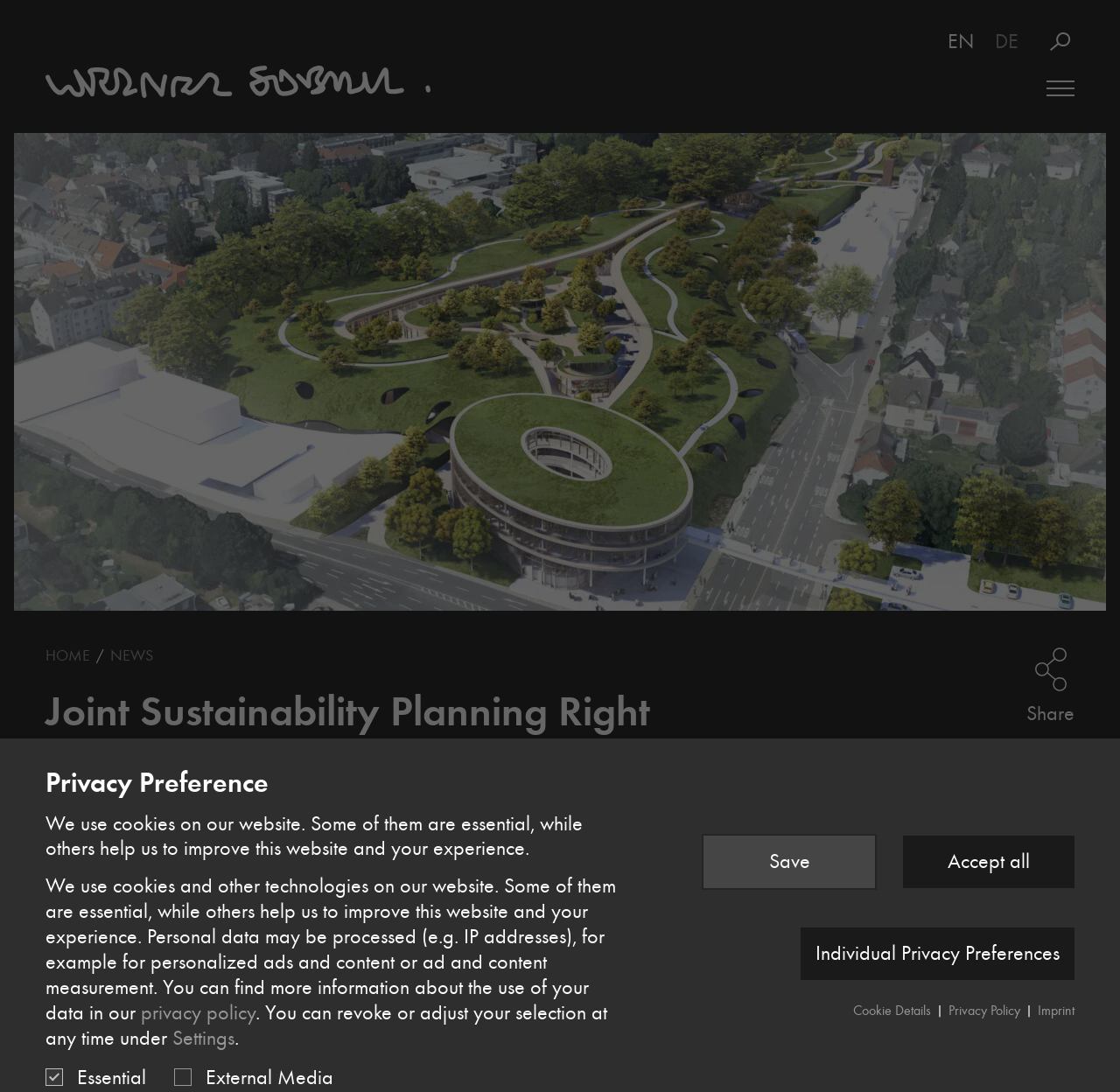Provide a one-word or short-phrase response to the question:
What is the location of the new center mentioned?

Remscheid